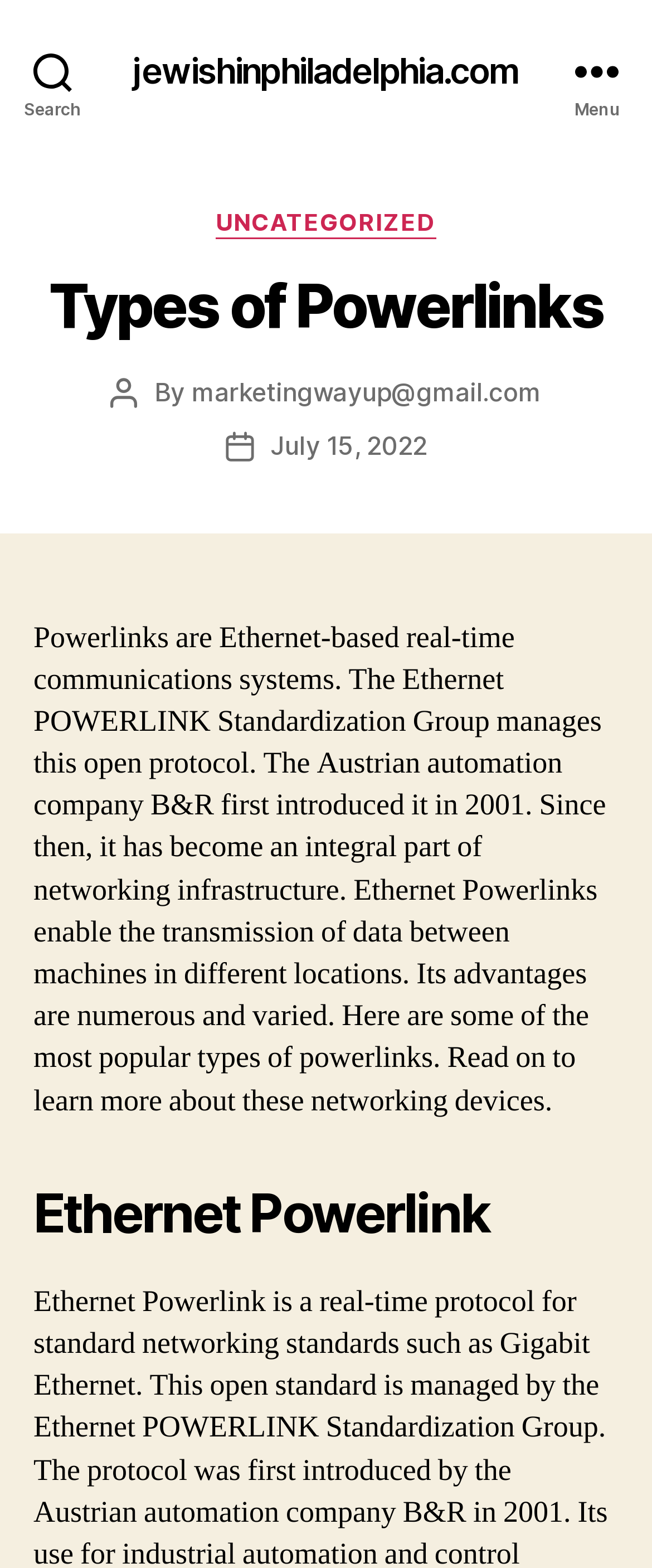Extract the bounding box coordinates for the UI element described by the text: "jewishinphiladelphia.com". The coordinates should be in the form of [left, top, right, bottom] with values between 0 and 1.

[0.204, 0.034, 0.796, 0.056]